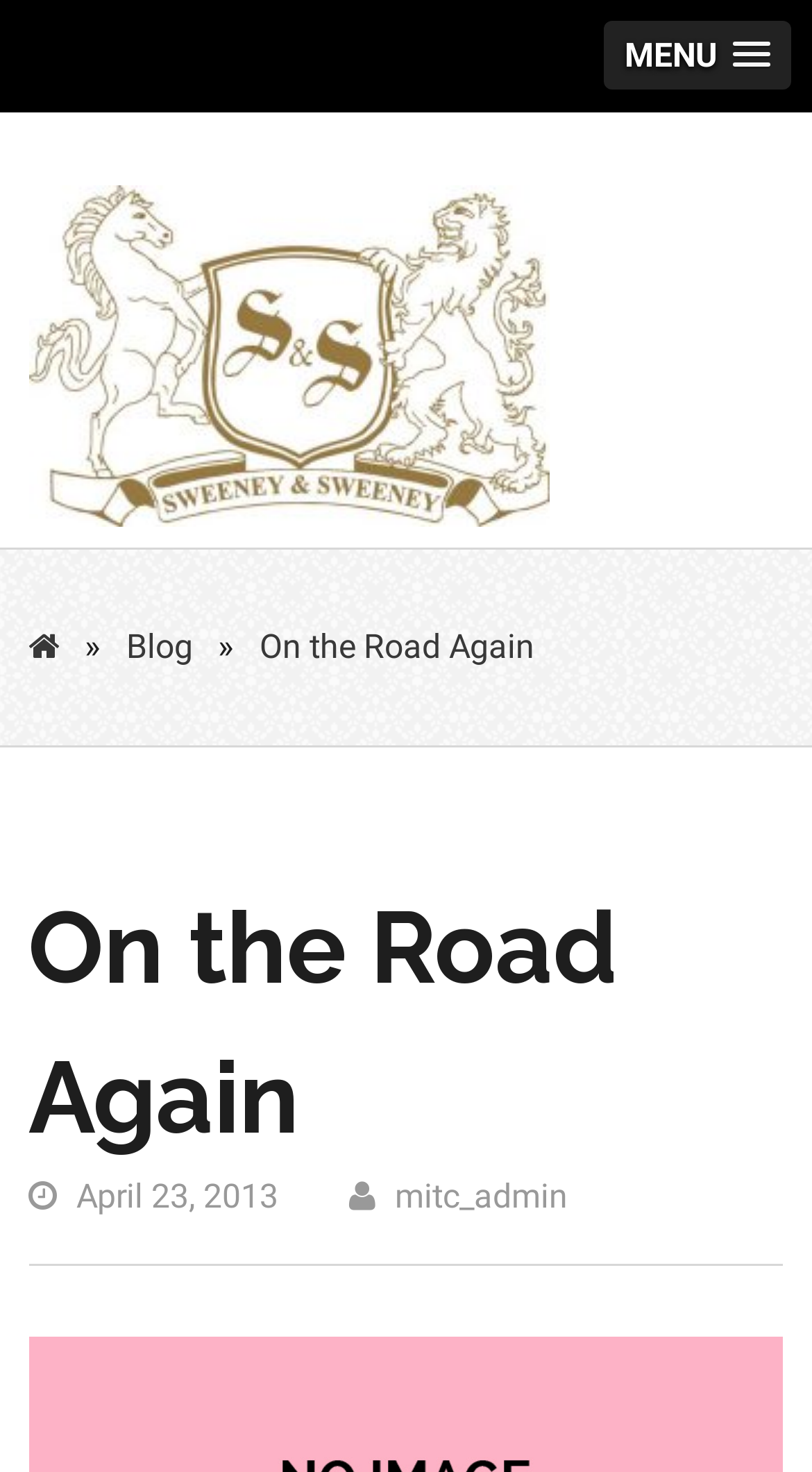Can you determine the main header of this webpage?

On the Road Again